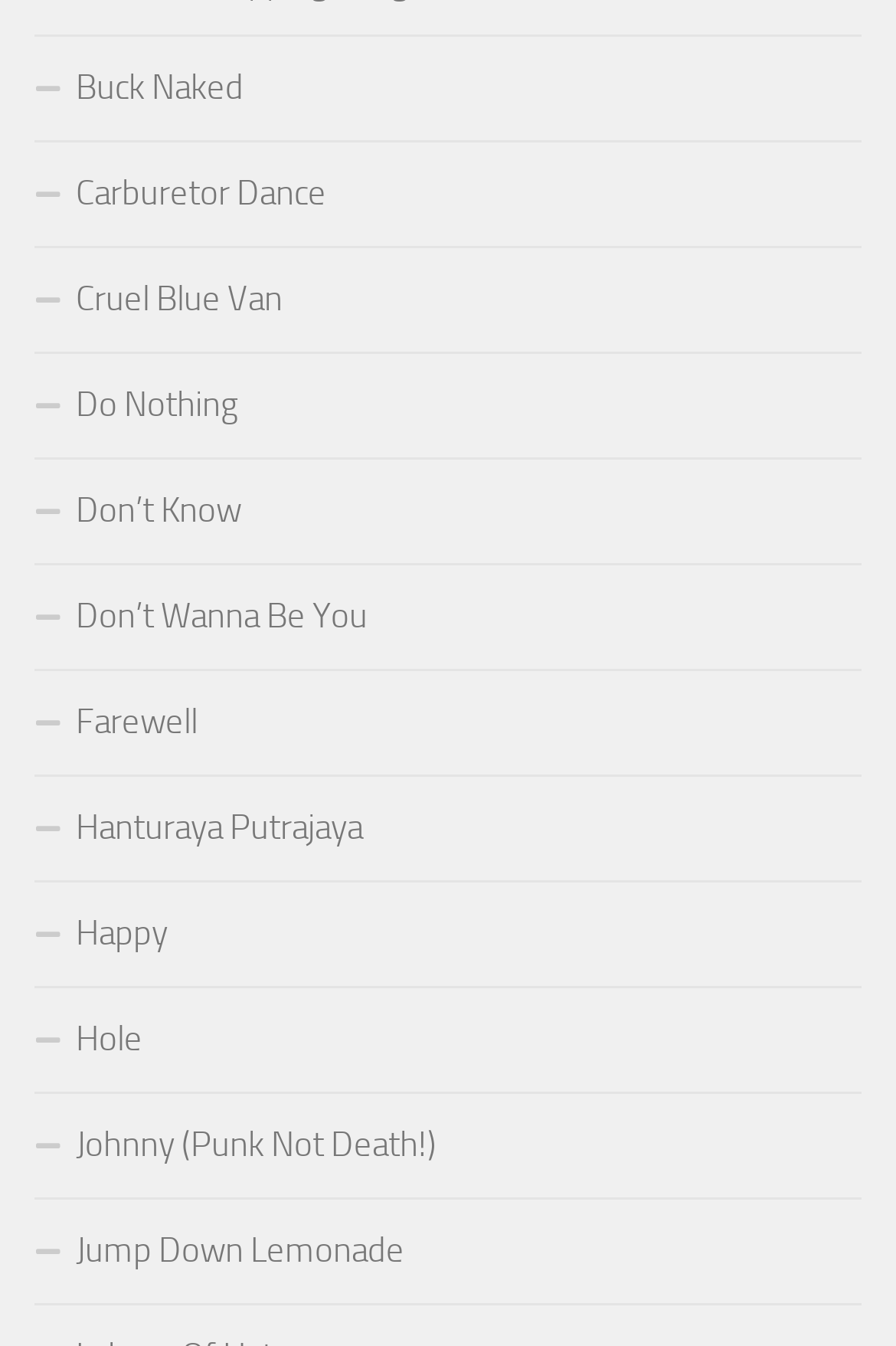Determine the bounding box coordinates of the region I should click to achieve the following instruction: "select Cruel Blue Van". Ensure the bounding box coordinates are four float numbers between 0 and 1, i.e., [left, top, right, bottom].

[0.038, 0.184, 0.962, 0.262]